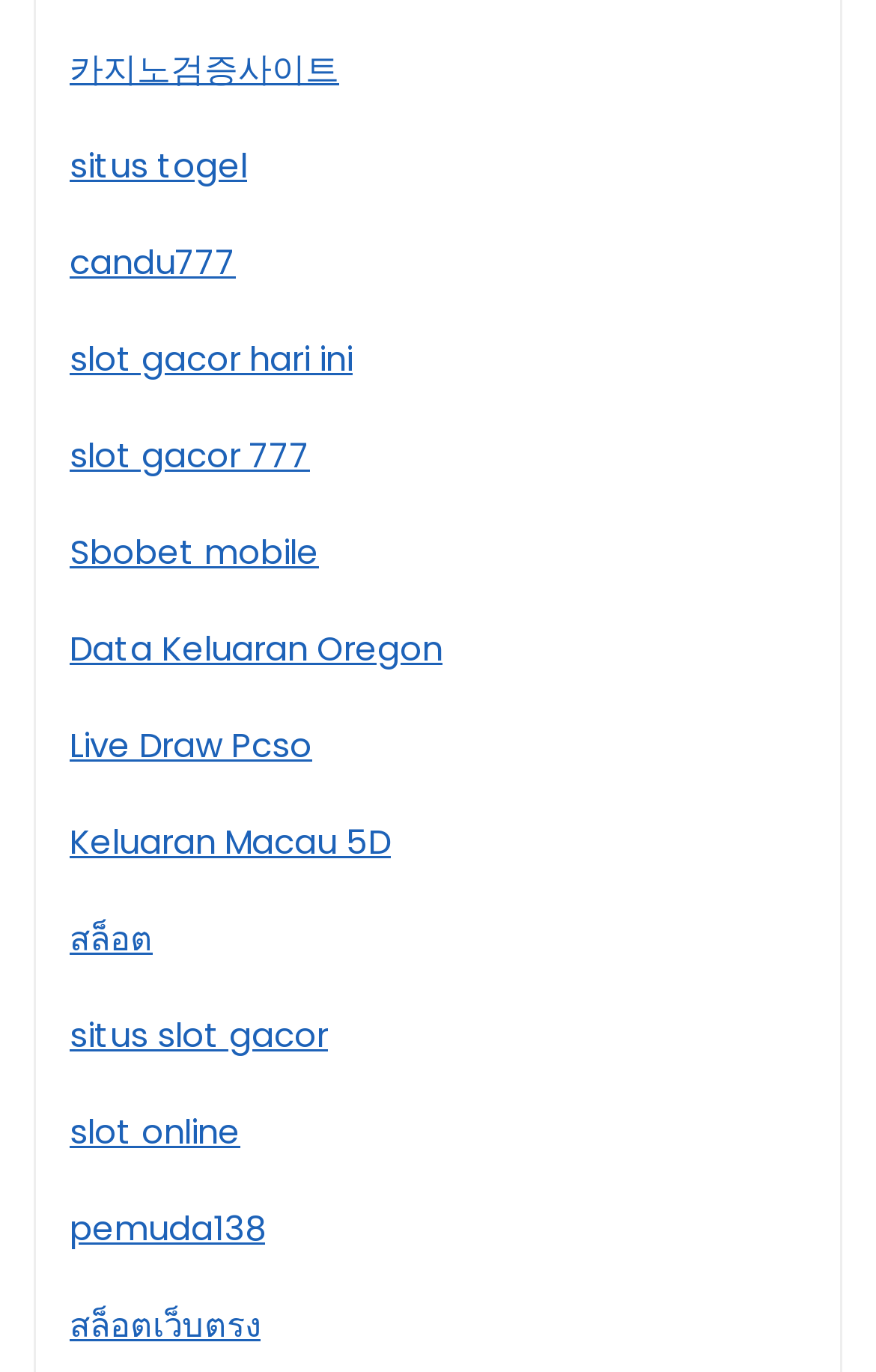Provide a short answer using a single word or phrase for the following question: 
How many links have the word 'slot' in their text?

4